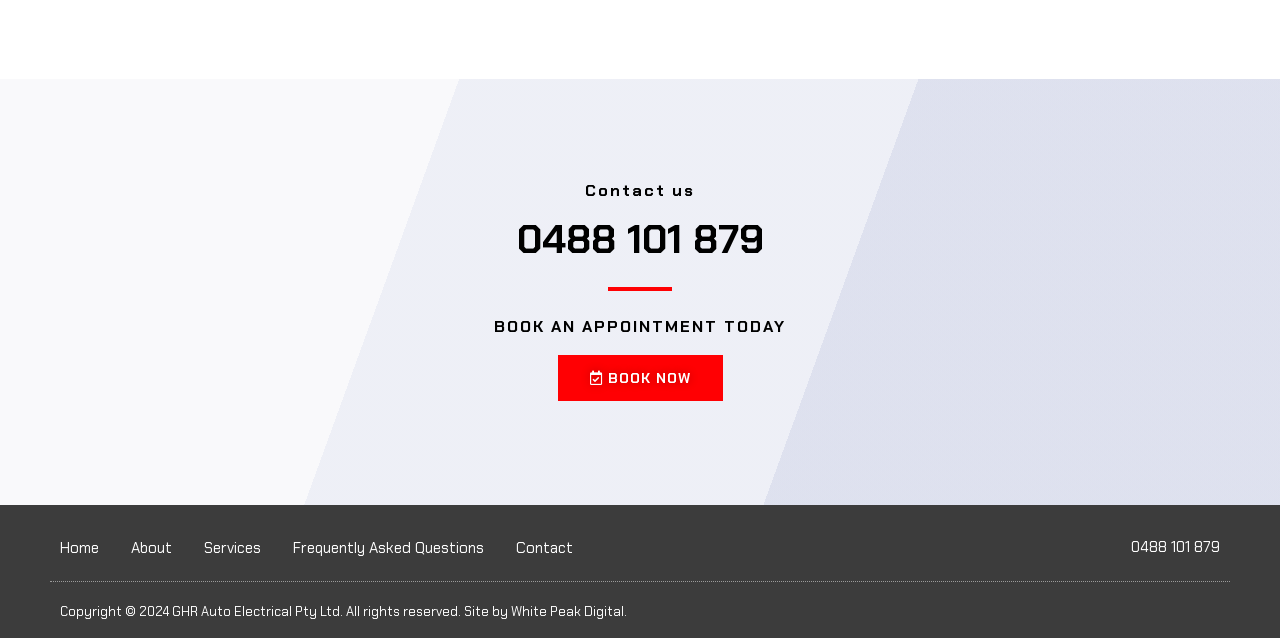Please determine the bounding box coordinates of the section I need to click to accomplish this instruction: "Check the 'About' section".

[0.102, 0.823, 0.134, 0.895]